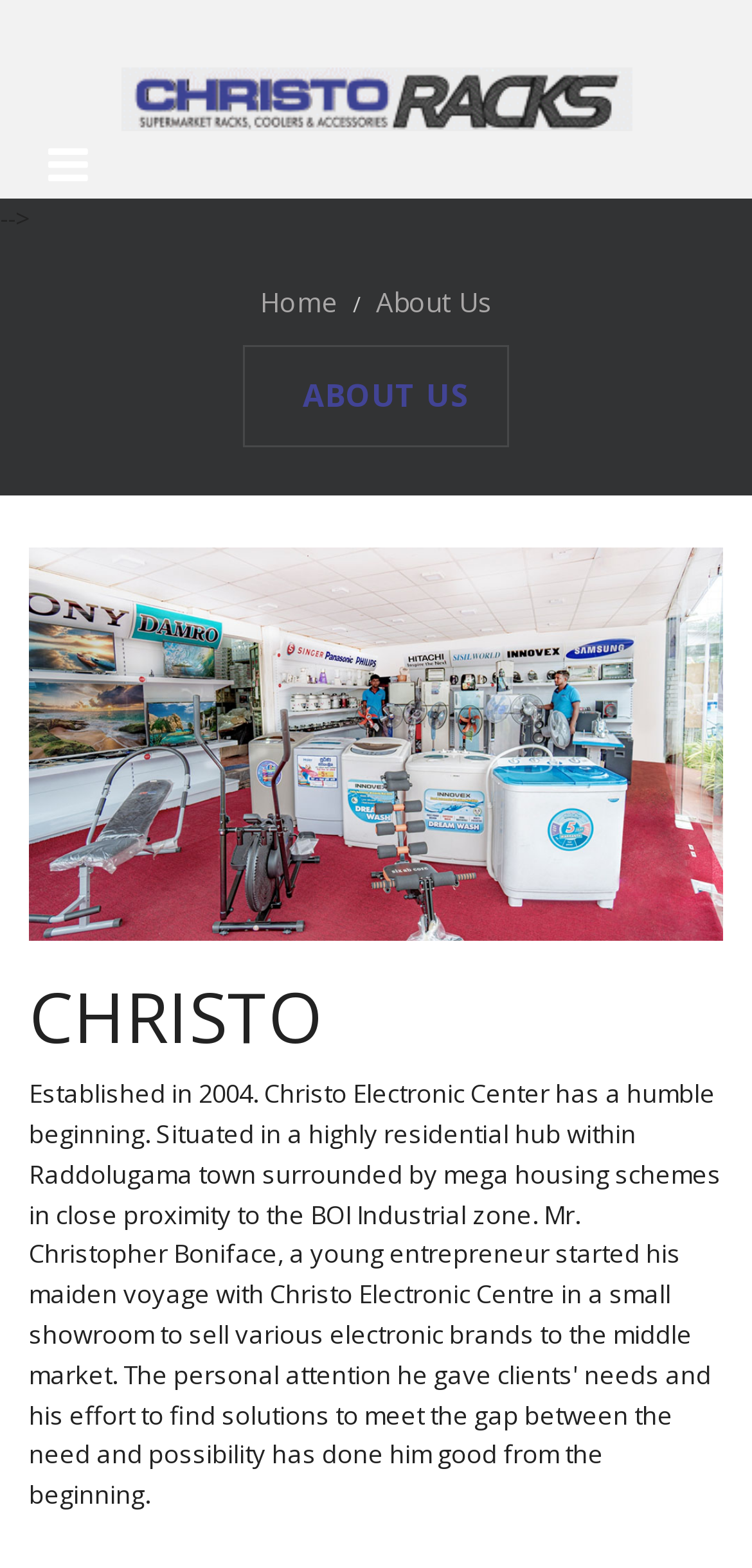Determine the bounding box coordinates for the UI element matching this description: "About Us".

[0.5, 0.18, 0.654, 0.204]